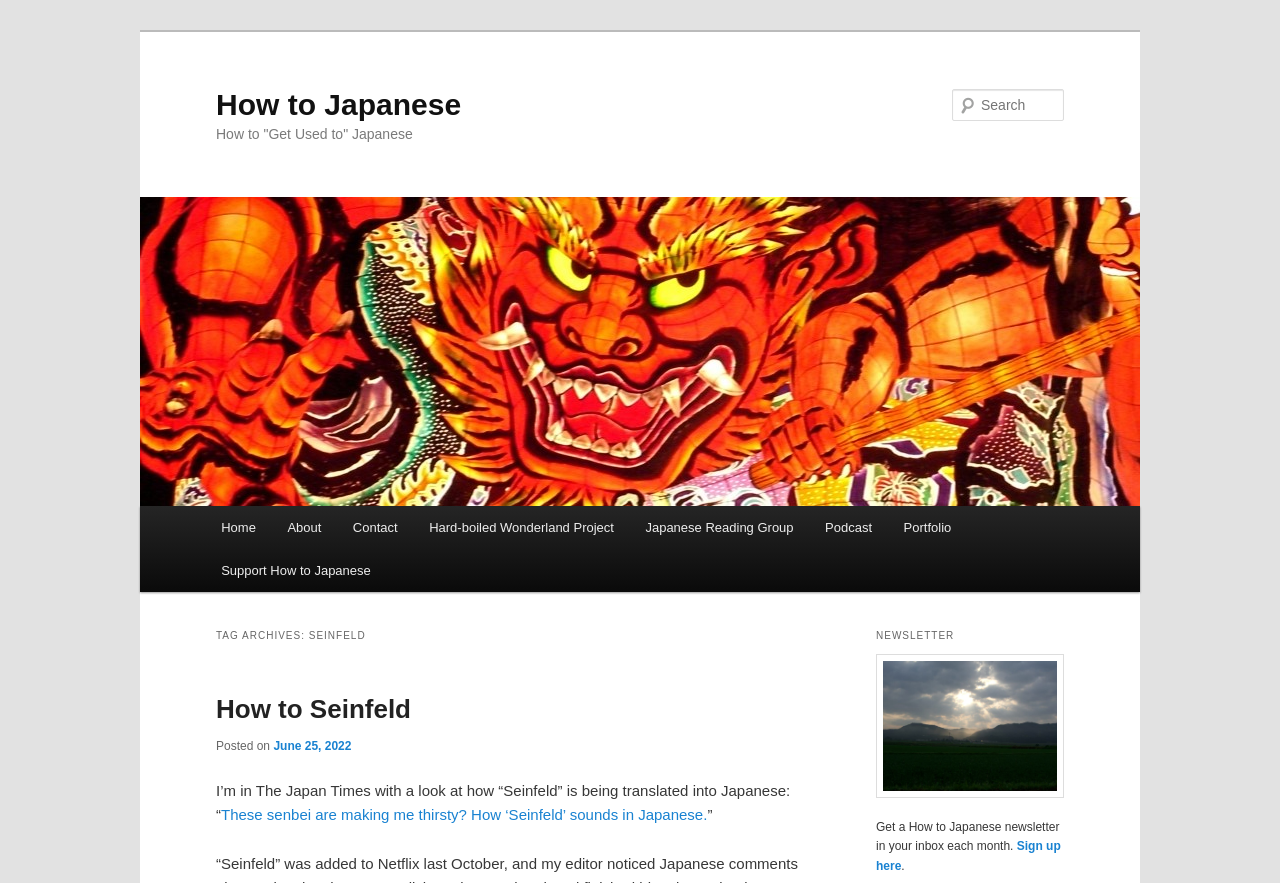Please find and generate the text of the main heading on the webpage.

How to Japanese